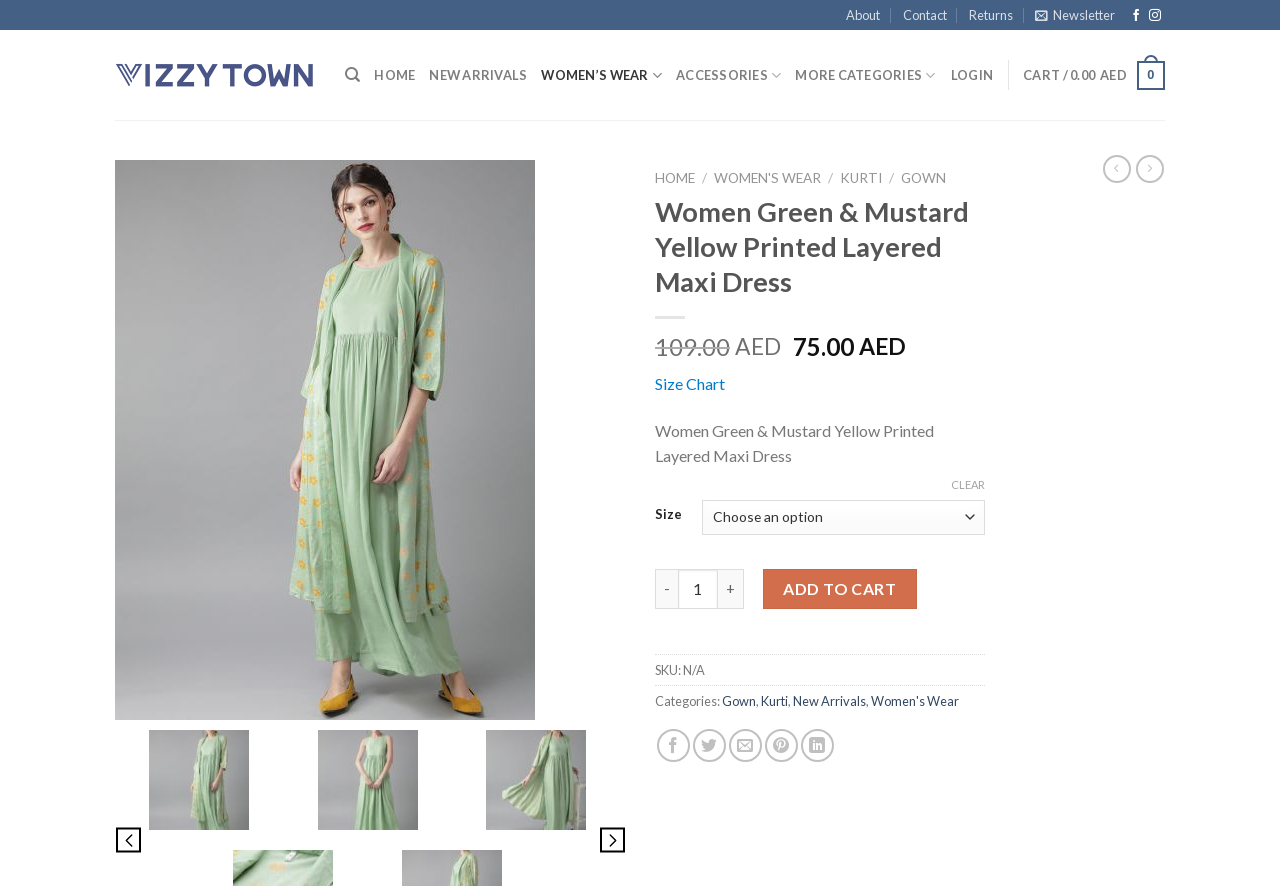Please extract the title of the webpage.

Women Green & Mustard Yellow Printed Layered Maxi Dress